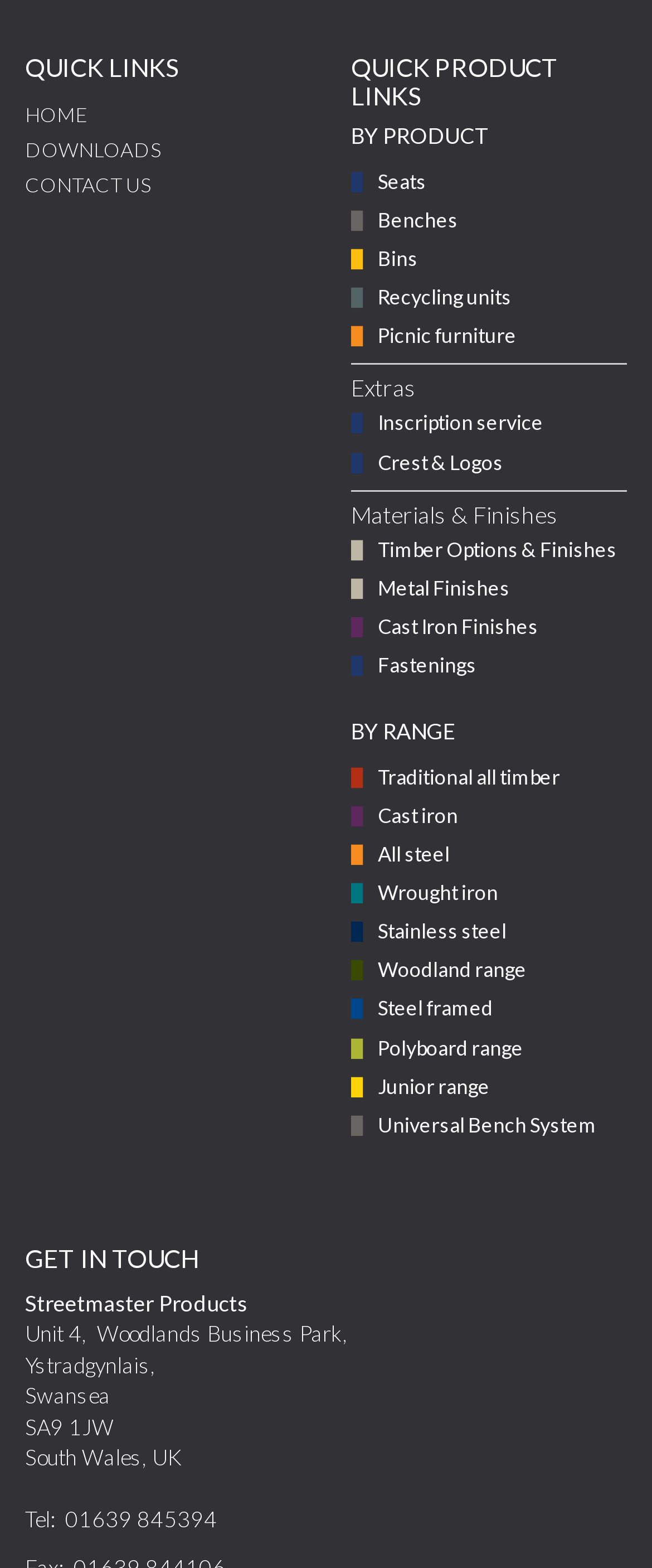Provide the bounding box for the UI element matching this description: "Junior range".

[0.538, 0.681, 0.962, 0.706]